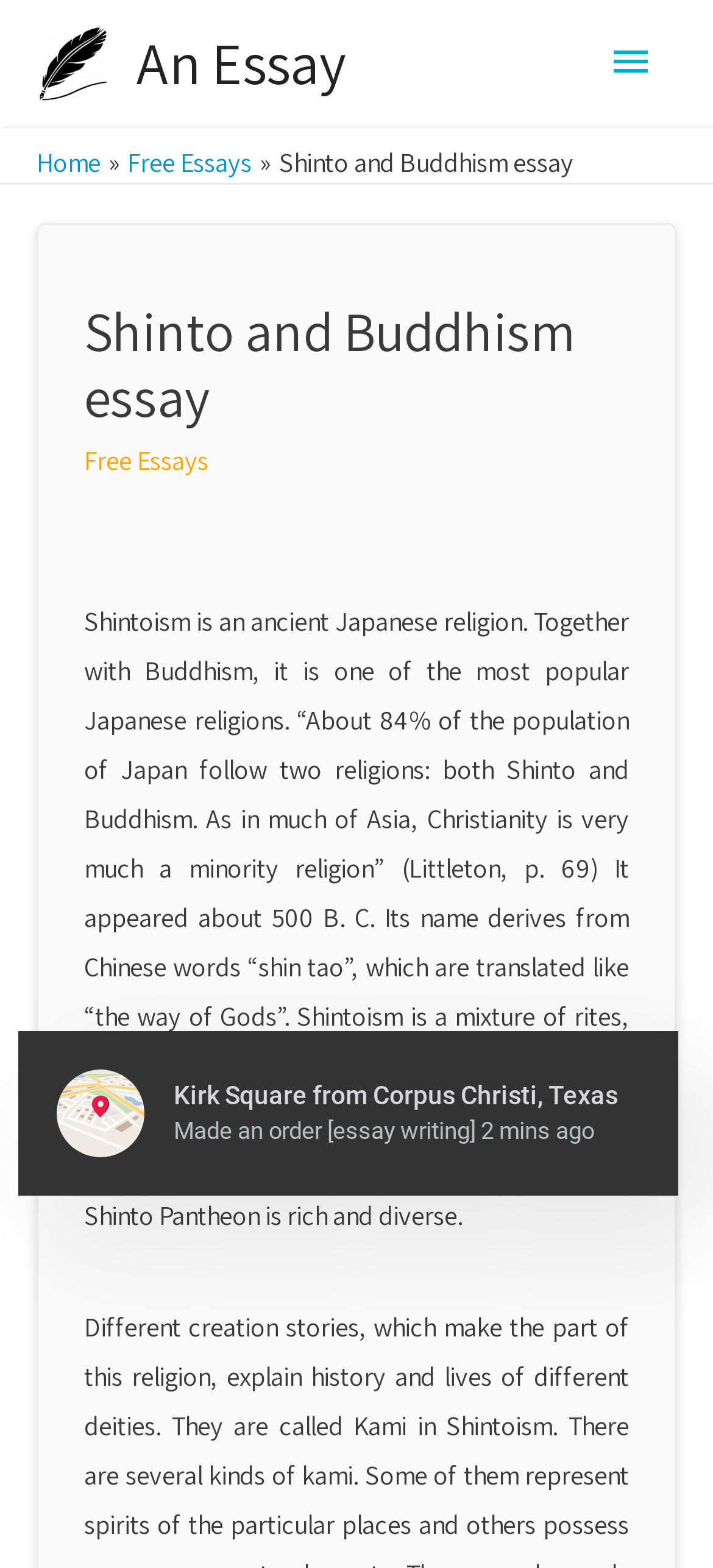Provide a brief response using a word or short phrase to this question:
What is the name of the essay?

Shinto and Buddhism essay